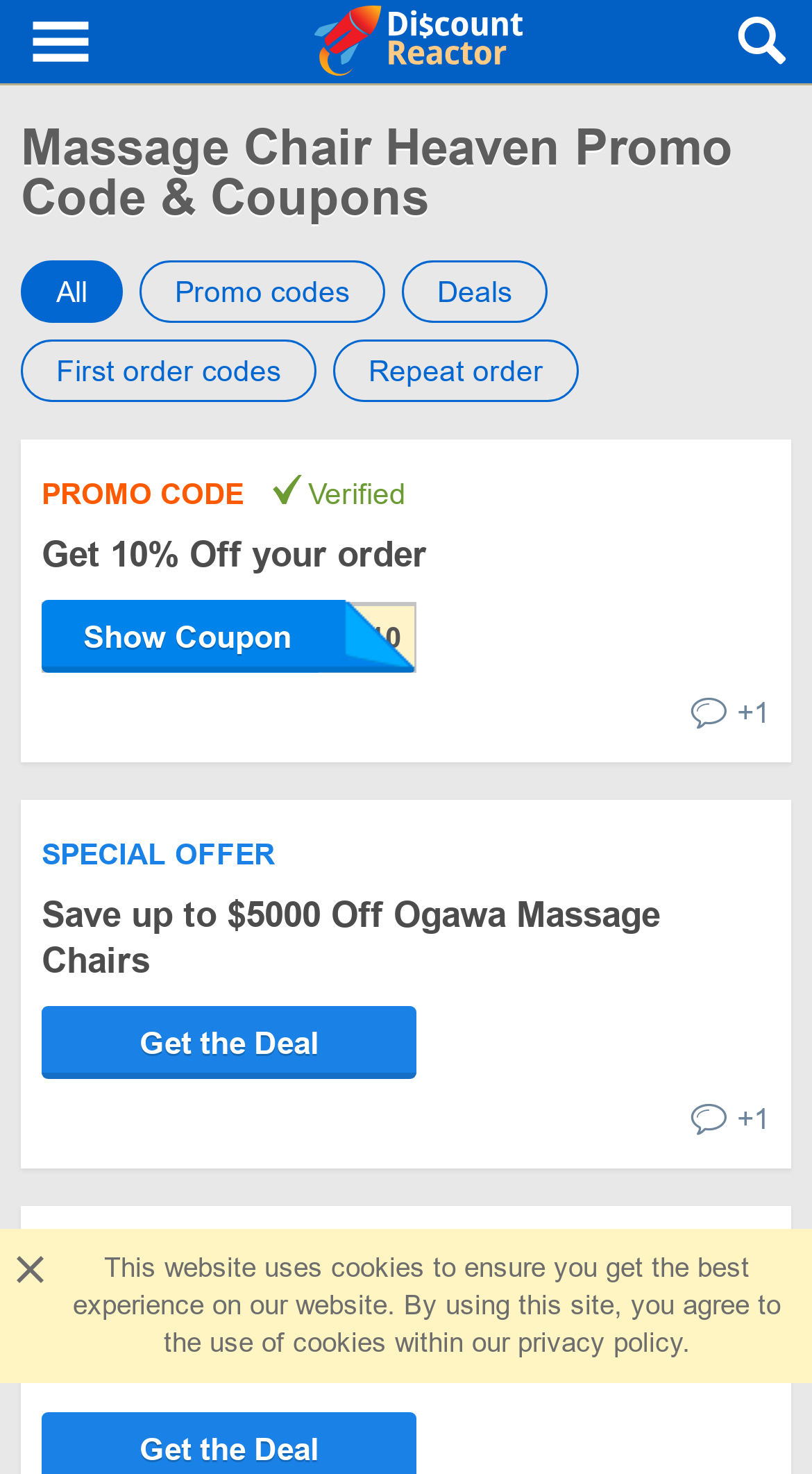Respond to the question below with a single word or phrase: Can I get a discount on Ogawa Massage Chairs?

Yes